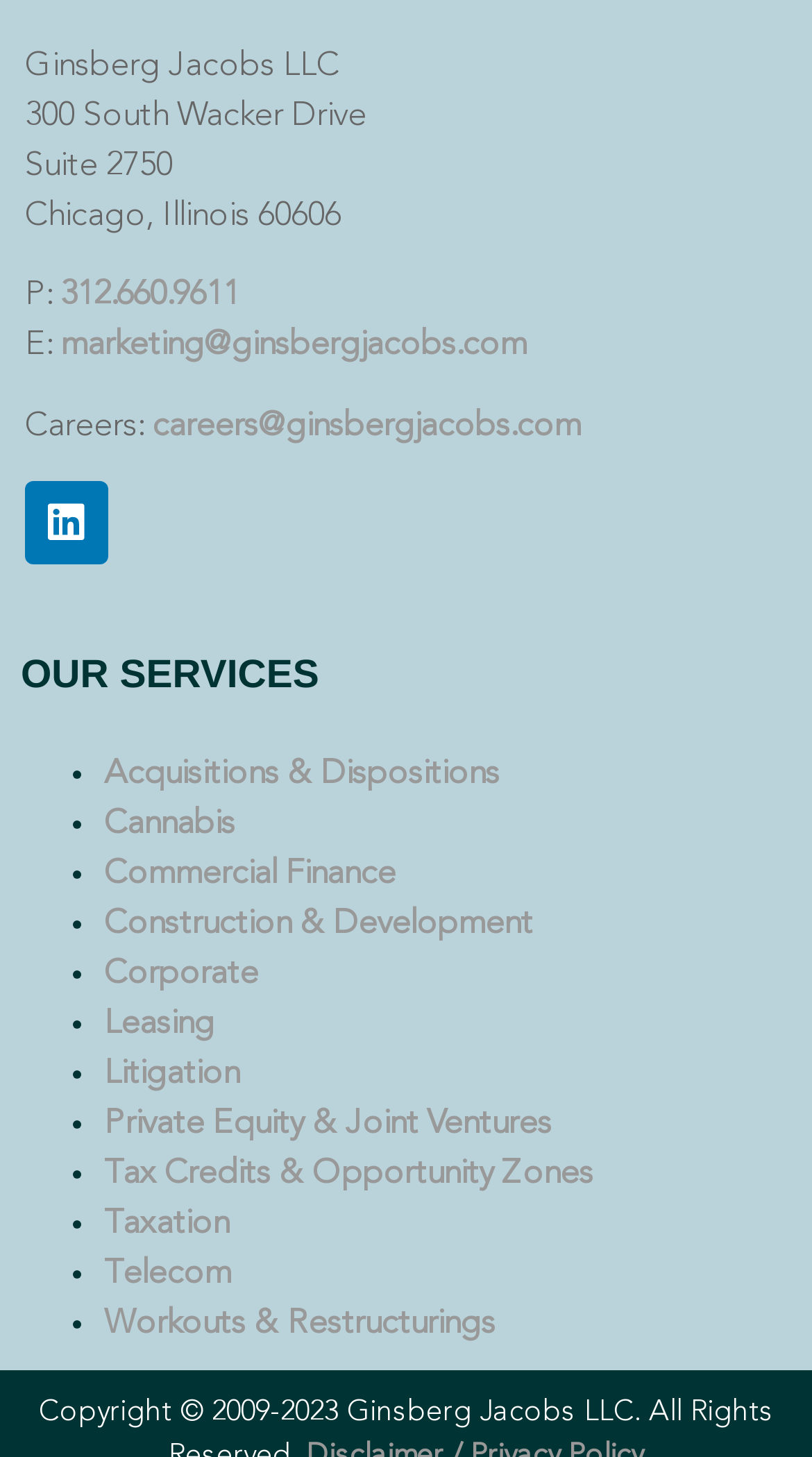What is the address of Ginsberg Jacobs LLC?
Answer with a single word or short phrase according to what you see in the image.

300 South Wacker Drive